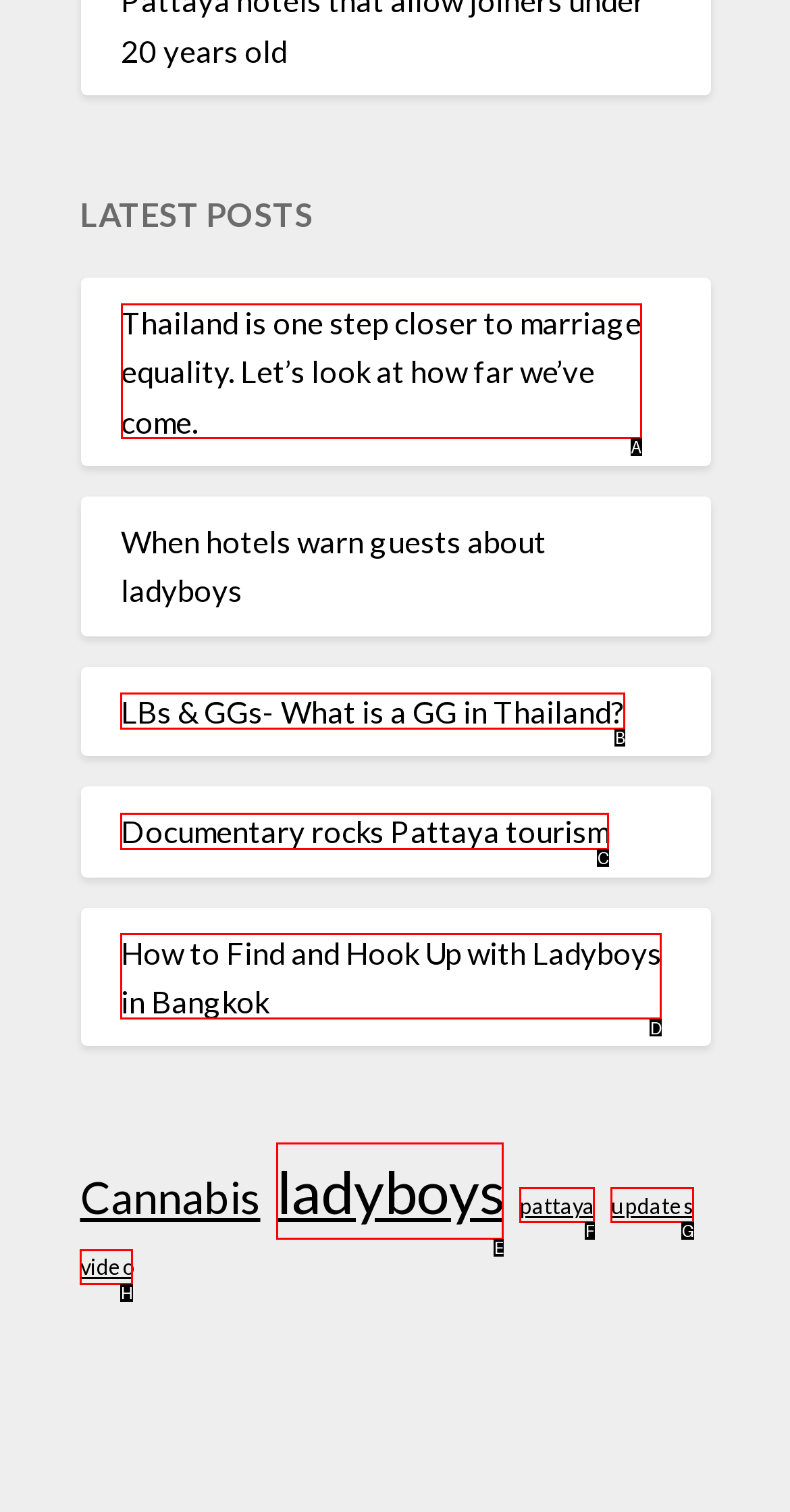Find the correct option to complete this instruction: Read the latest post about Thailand's marriage equality. Reply with the corresponding letter.

A